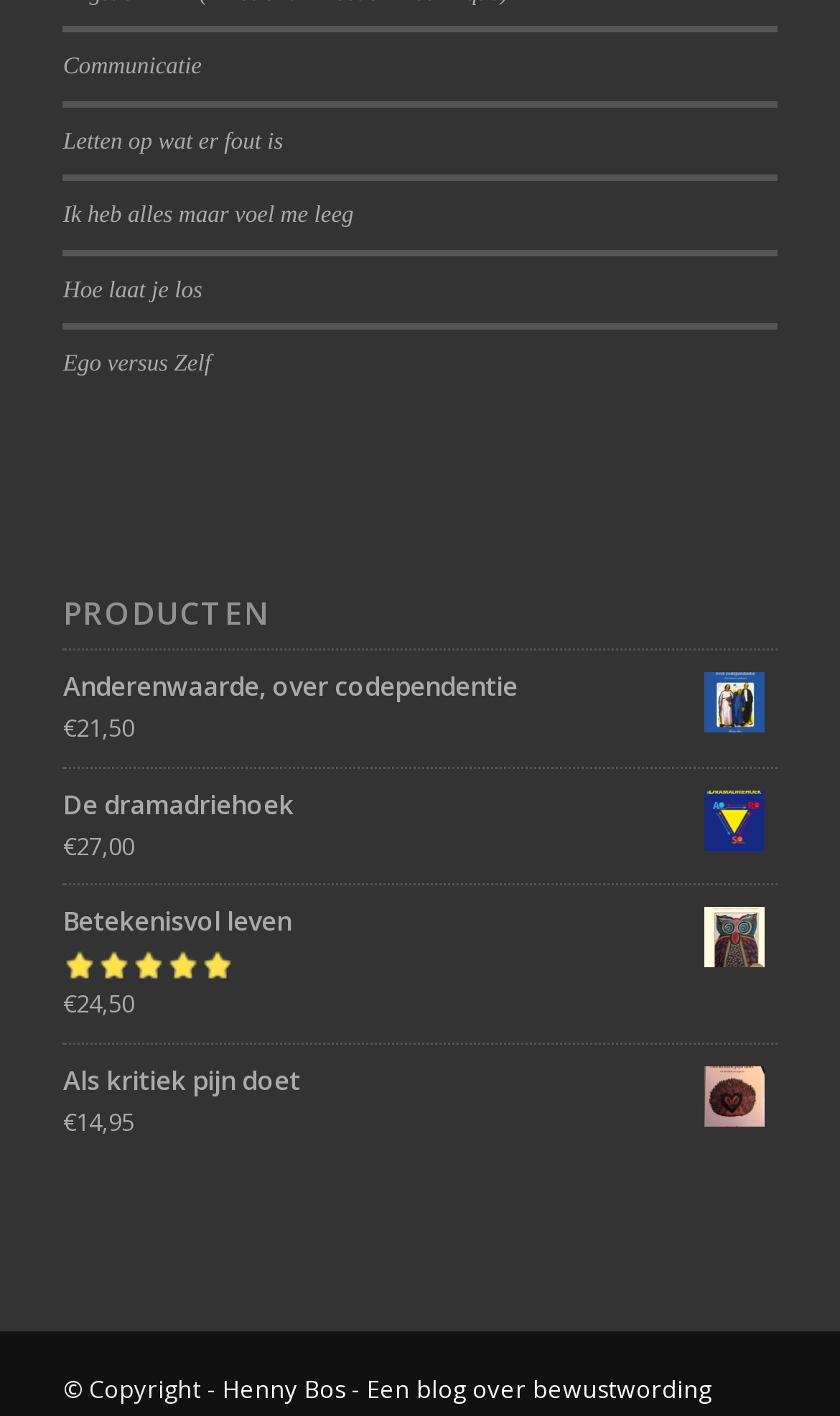What is the price of the book 'Als kritiek pijn doet'?
Please provide a comprehensive answer based on the contents of the image.

I found the link 'Als kritiek pijn doet' and adjacent to it, I saw the StaticText '€' and '24,50', which indicates the price of the book.